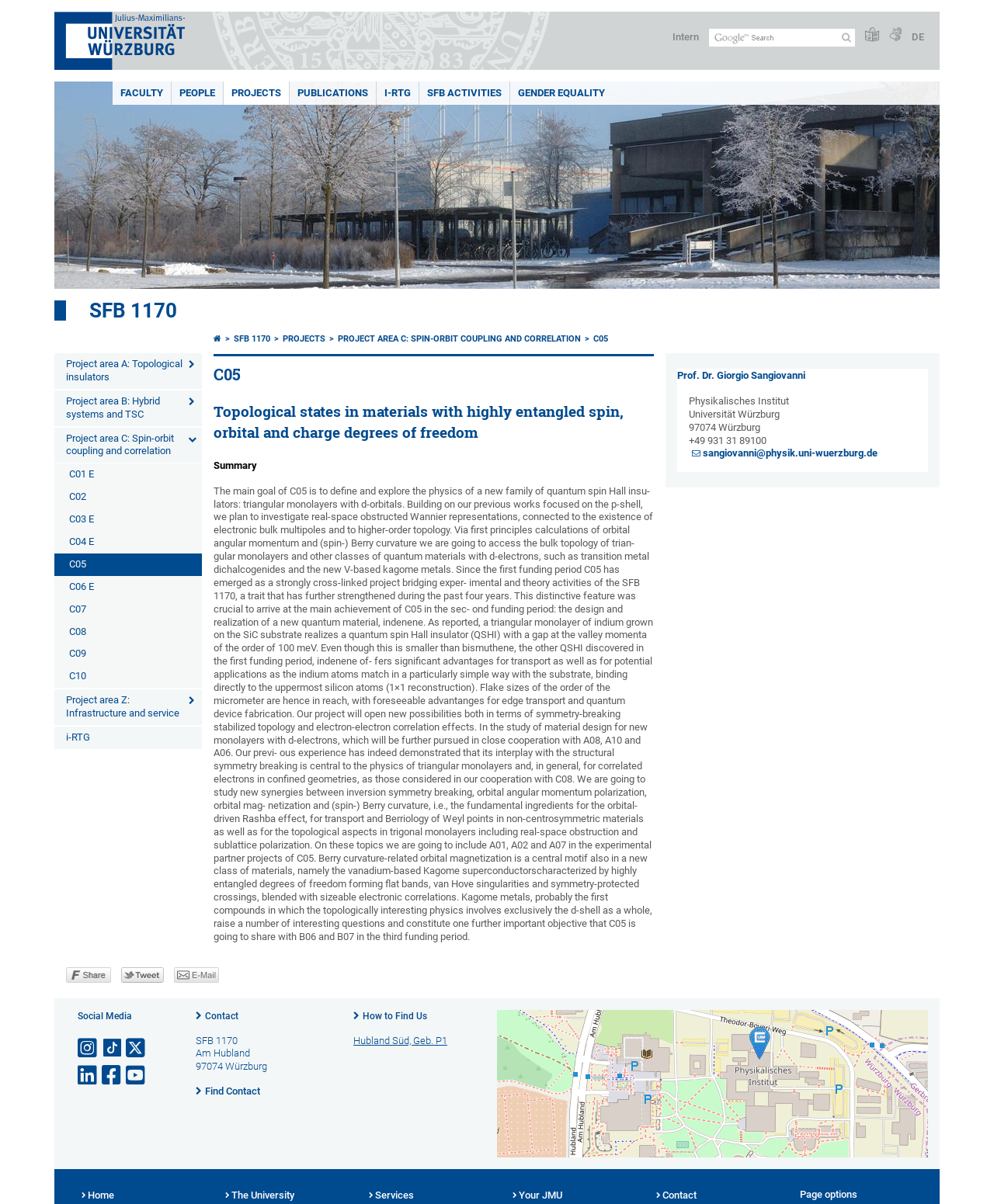What is the text of the first link on the webpage?
Using the image, give a concise answer in the form of a single word or short phrase.

To startpage